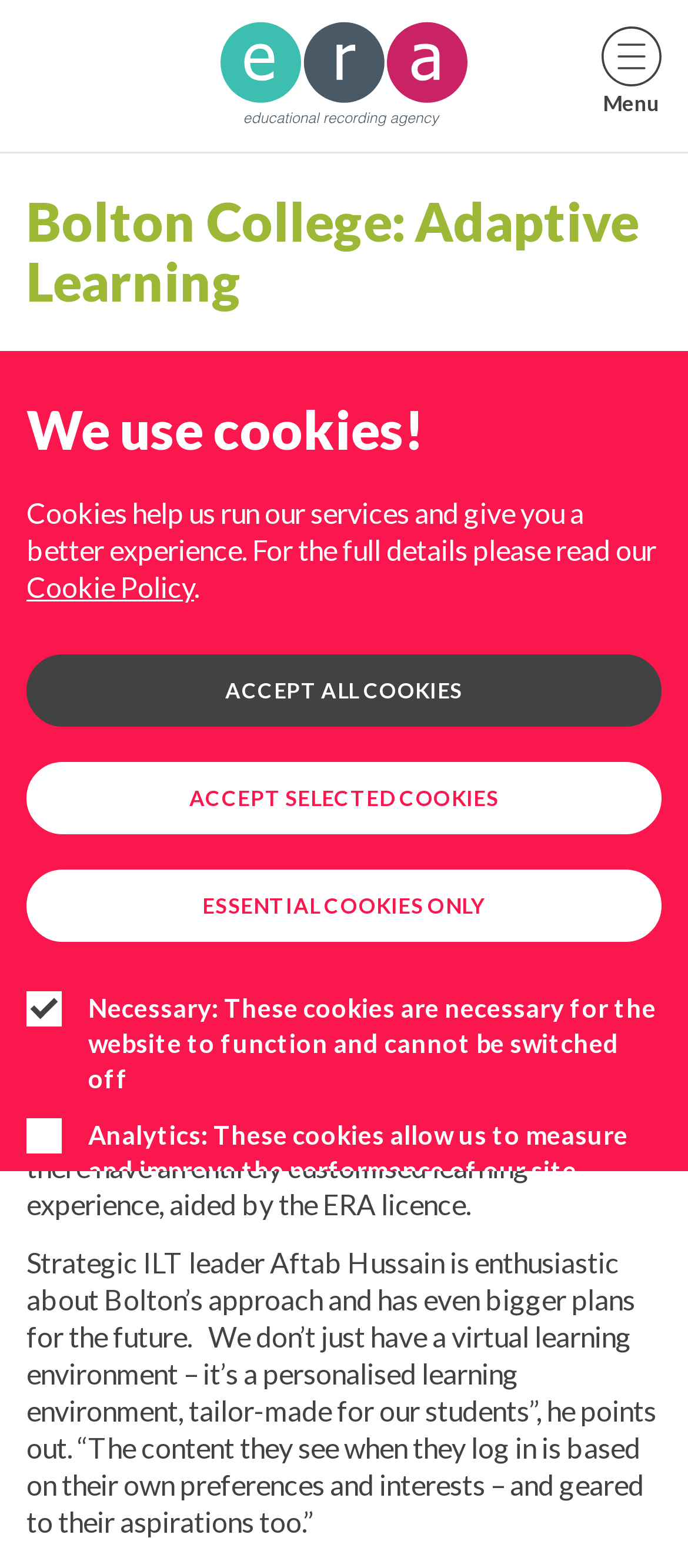From the webpage screenshot, predict the bounding box coordinates (top-left x, top-left y, bottom-right x, bottom-right y) for the UI element described here: Cookie Policy

[0.038, 0.364, 0.282, 0.385]